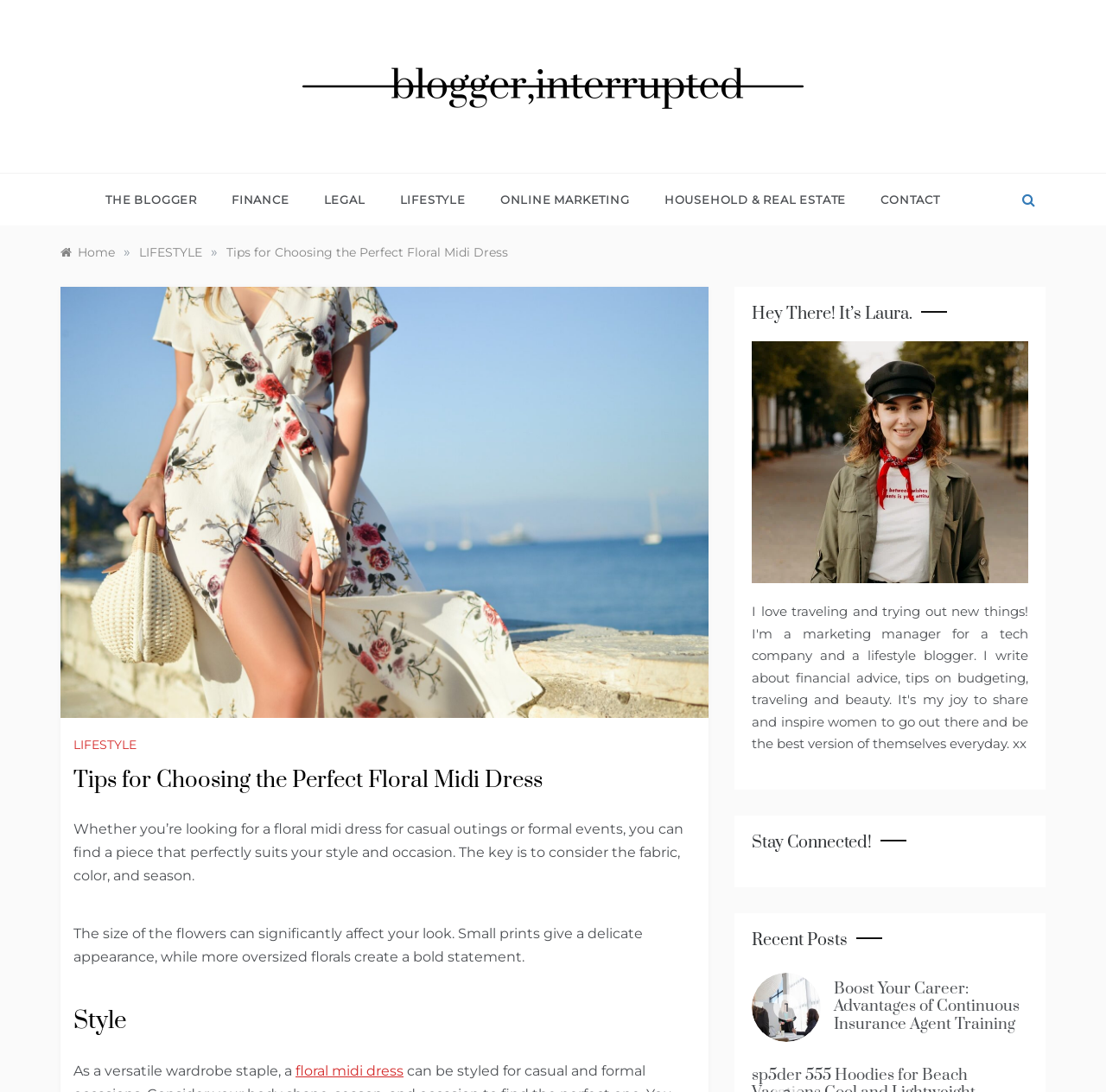Find the bounding box coordinates corresponding to the UI element with the description: "Household & Real Estate". The coordinates should be formatted as [left, top, right, bottom], with values as floats between 0 and 1.

[0.585, 0.159, 0.781, 0.206]